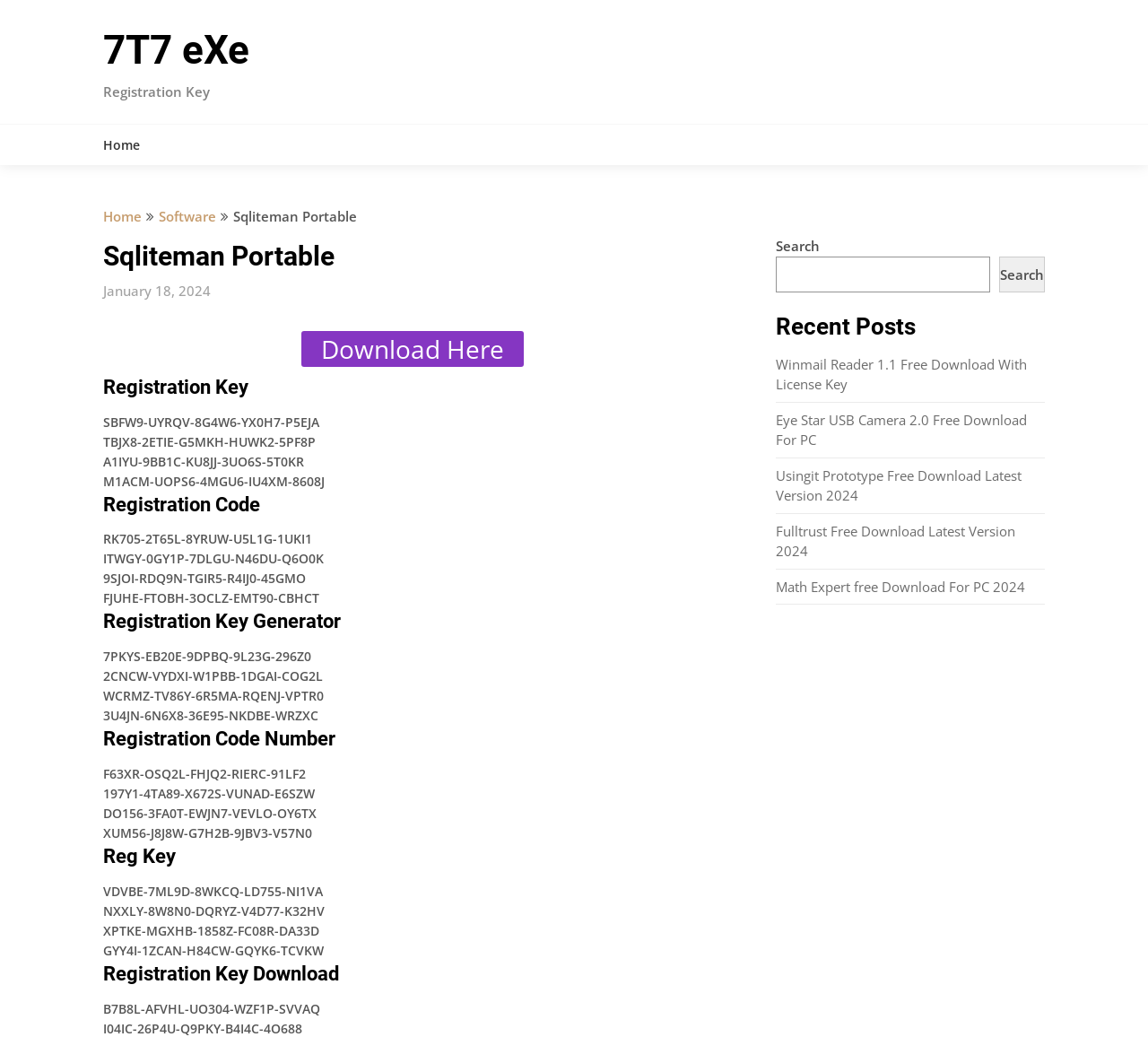Please identify the bounding box coordinates for the region that you need to click to follow this instruction: "Go to the 'Home' page".

[0.09, 0.12, 0.138, 0.159]